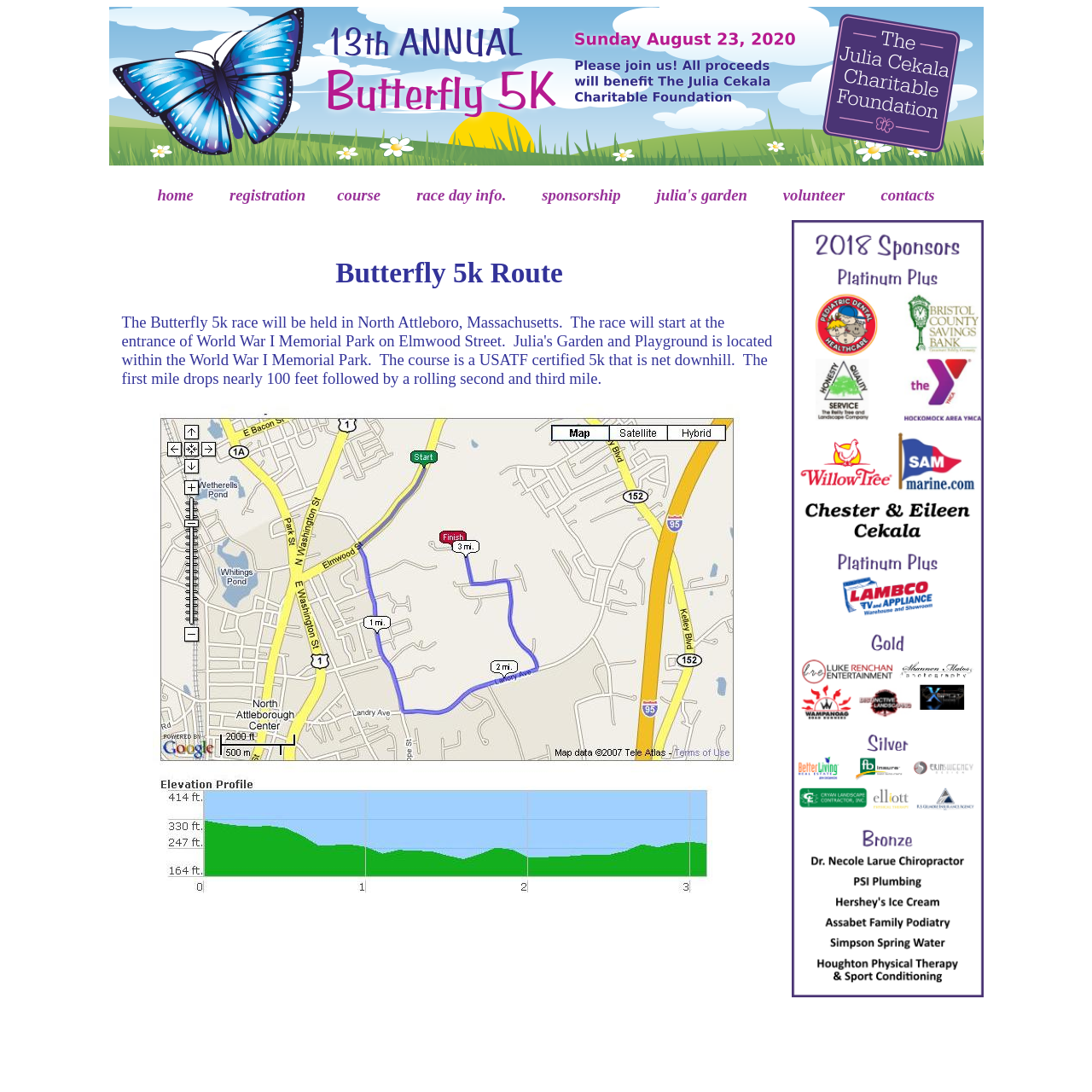What is the name of the park where the race starts?
Refer to the image and answer the question using a single word or phrase.

World War I Memorial Park